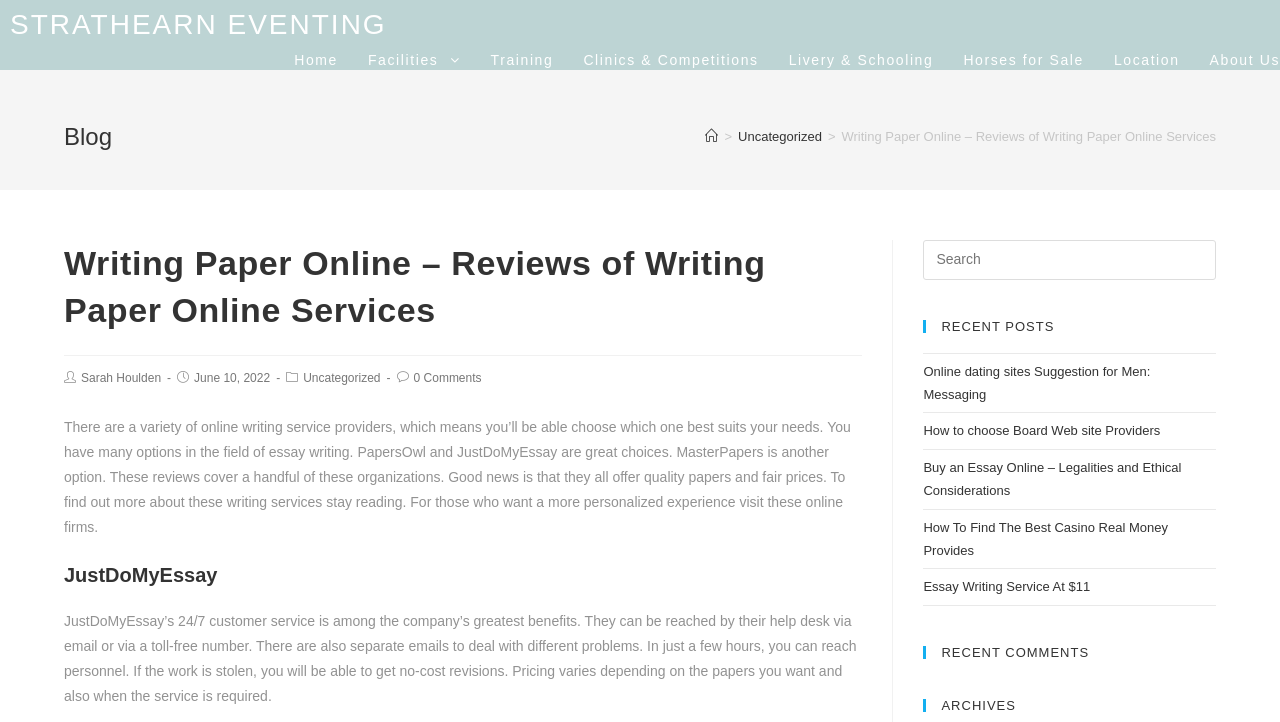Describe every aspect of the webpage in a detailed manner.

The webpage is about writing paper online services, specifically reviewing and comparing different providers. At the top, there is a navigation menu with links to various sections of the website, including "Home", "Facilities", "Training", and more. Below the navigation menu, there is a header section with a title "Blog" and a breadcrumb navigation showing the current page's location.

The main content of the page is divided into two columns. The left column has a heading "Writing Paper Online – Reviews of Writing Paper Online Services" and a brief introduction to the topic, followed by a review of a specific writing service, JustDoMyEssay. The review includes information about the company's customer service, pricing, and revision policies.

The right column has a search box and several headings, including "RECENT POSTS", "RECENT COMMENTS", and "ARCHIVES". Below each heading, there are links to related articles or posts, such as "Online dating sites Suggestion for Men: Messaging" and "How to choose Board Web site Providers".

There are also several links scattered throughout the page, including a link to the author's name, "Sarah Houlden", and a link to the category "Uncategorized". The page has a clean and organized layout, making it easy to navigate and find relevant information.